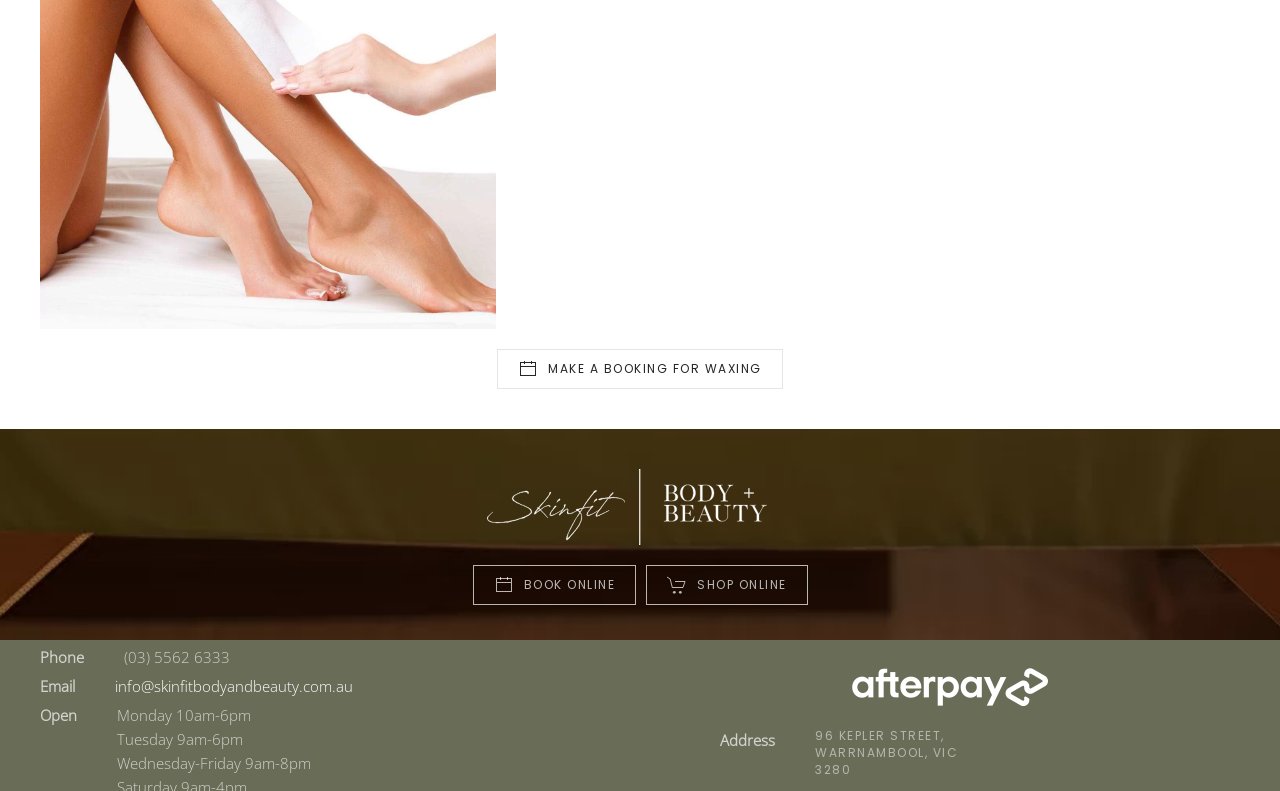Please find the bounding box for the UI element described by: "info@skinfitbodyandbeauty.com.au".

[0.09, 0.855, 0.276, 0.88]